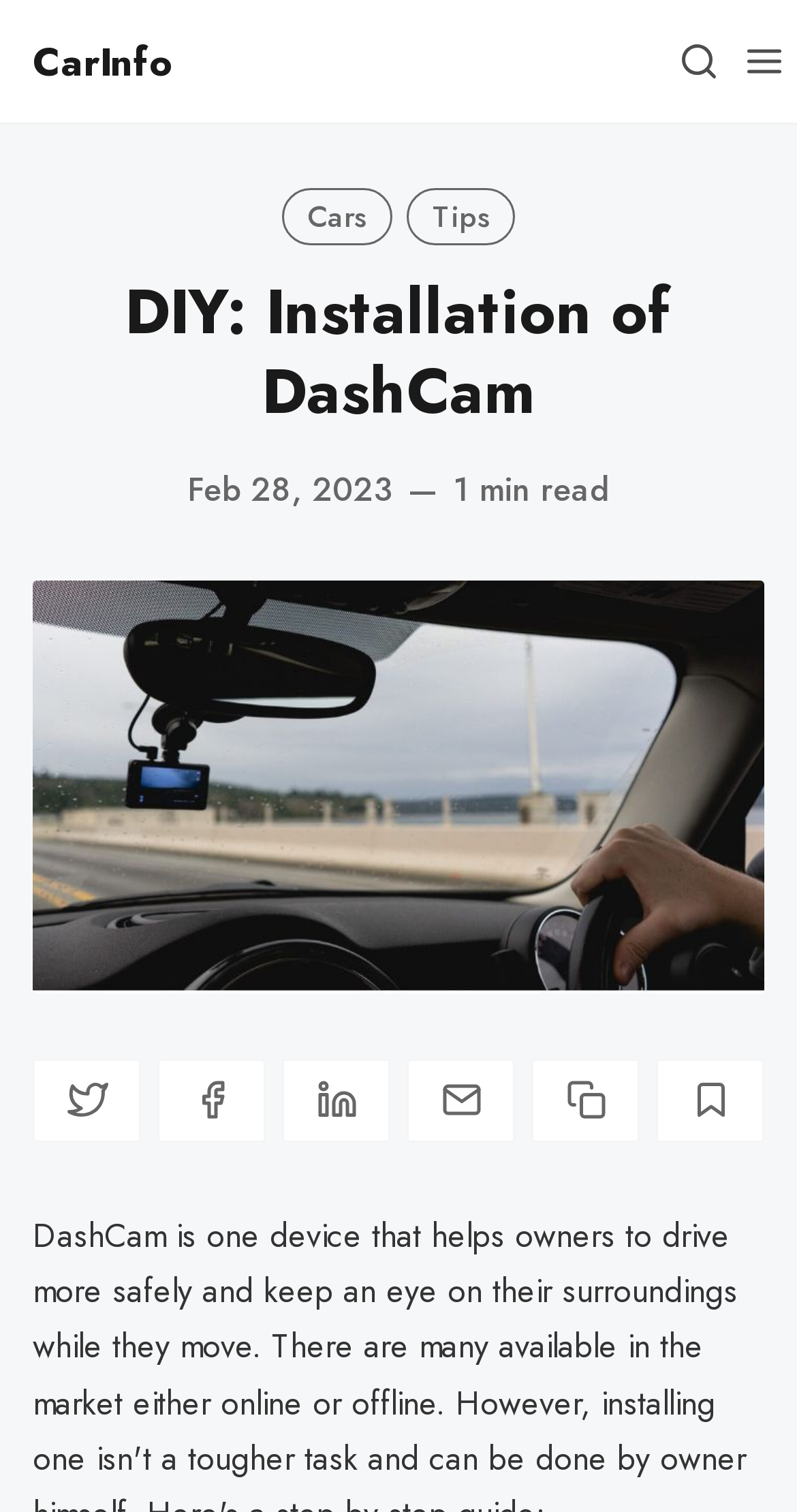Pinpoint the bounding box coordinates of the area that must be clicked to complete this instruction: "Open the Menu".

[0.918, 0.019, 1.0, 0.062]